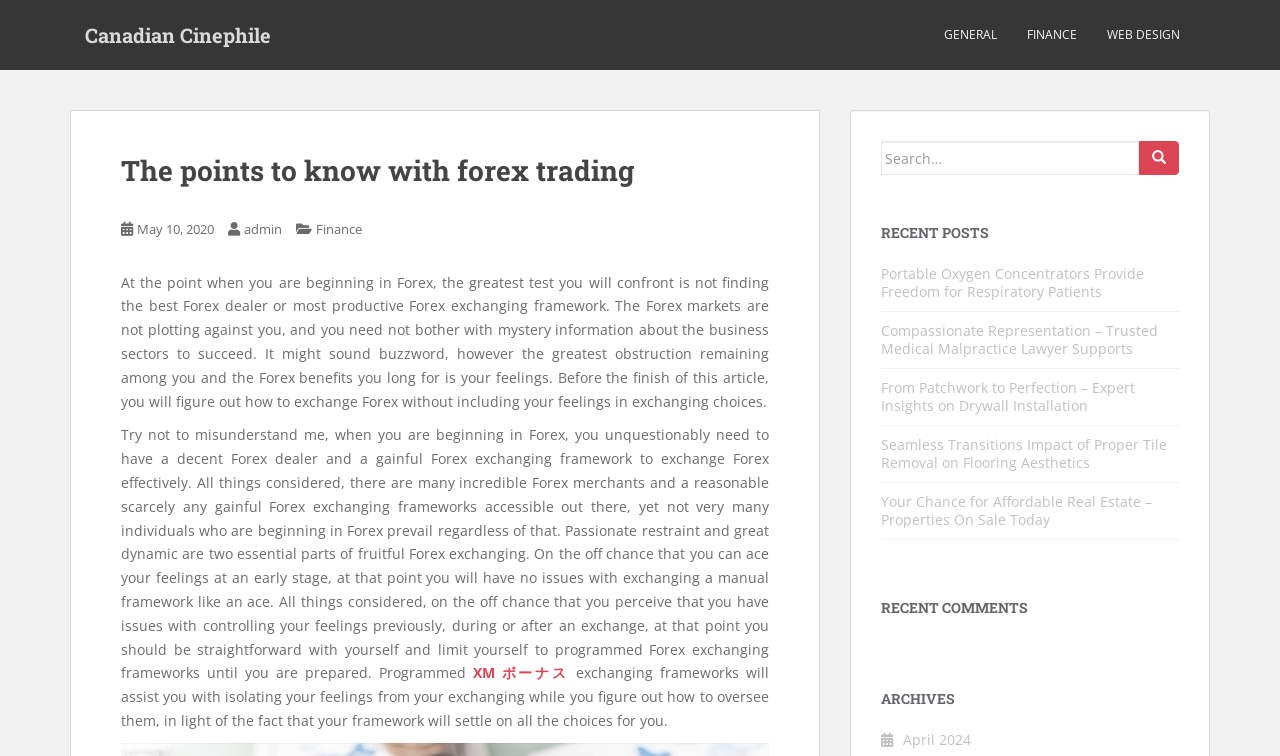Respond to the question below with a concise word or phrase:
What is the author of the current article?

admin